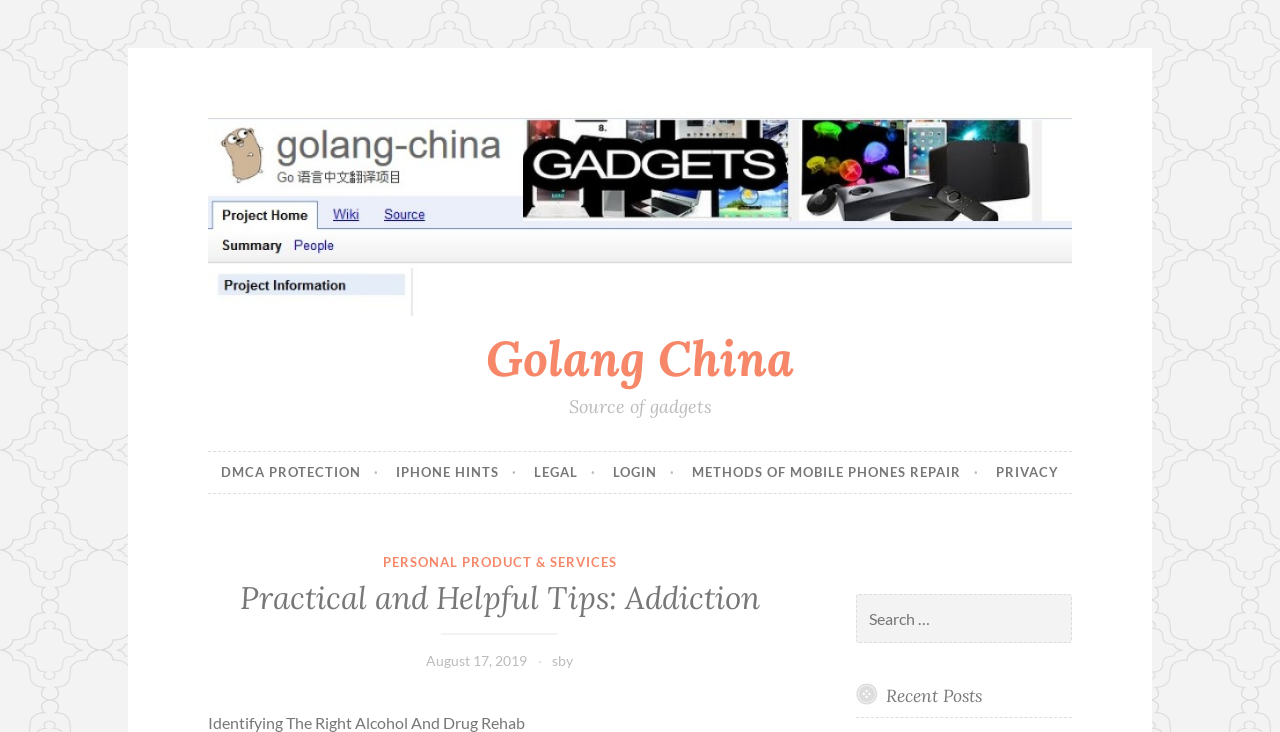Please determine the bounding box coordinates of the area that needs to be clicked to complete this task: 'read personal product and services'. The coordinates must be four float numbers between 0 and 1, formatted as [left, top, right, bottom].

[0.299, 0.757, 0.482, 0.779]